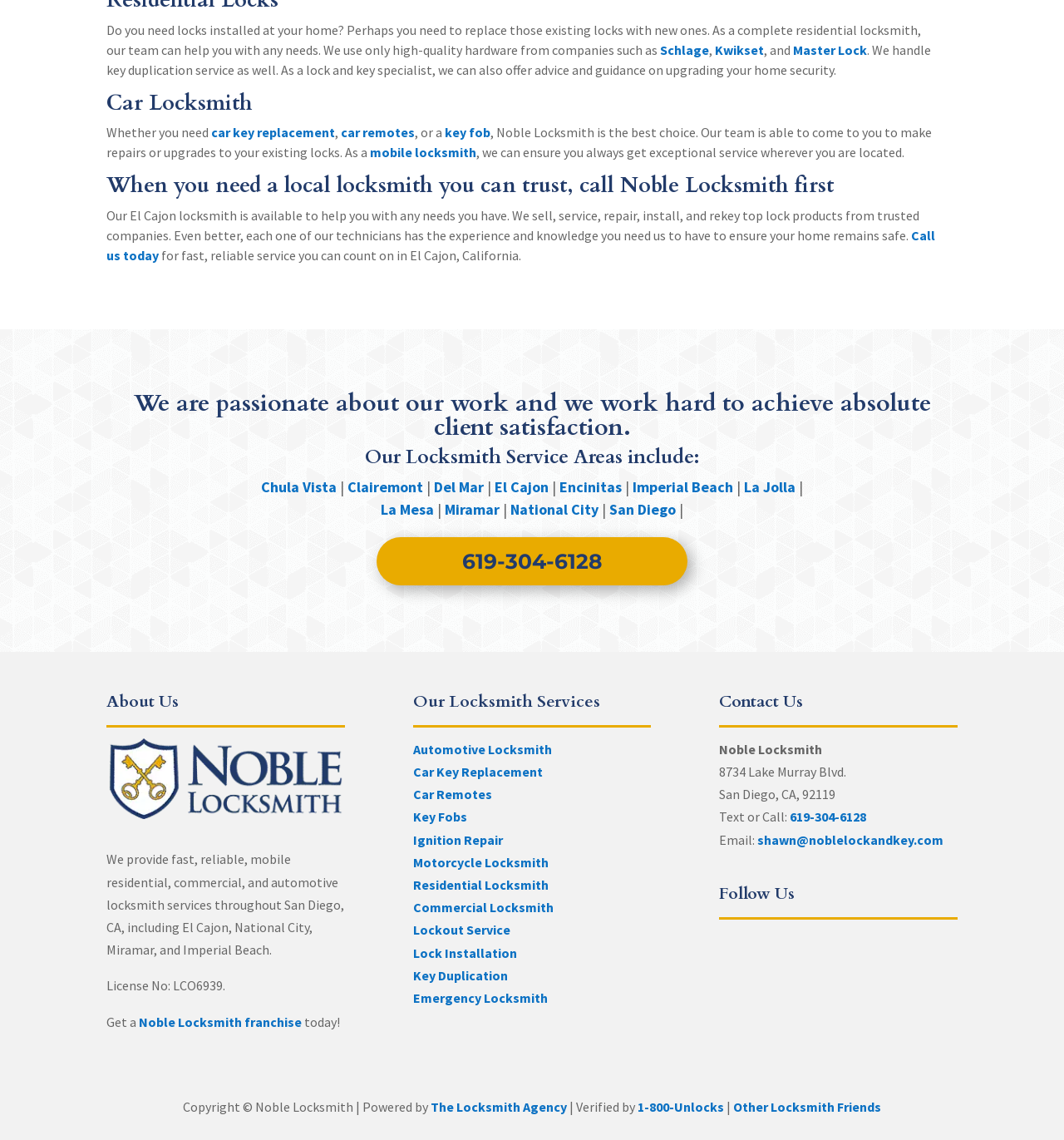Please study the image and answer the question comprehensively:
What areas does Noble Locksmith serve?

The webpage lists various service areas, including El Cajon, National City, Miramar, and Imperial Beach, which are all located in San Diego, CA, and surrounding areas.